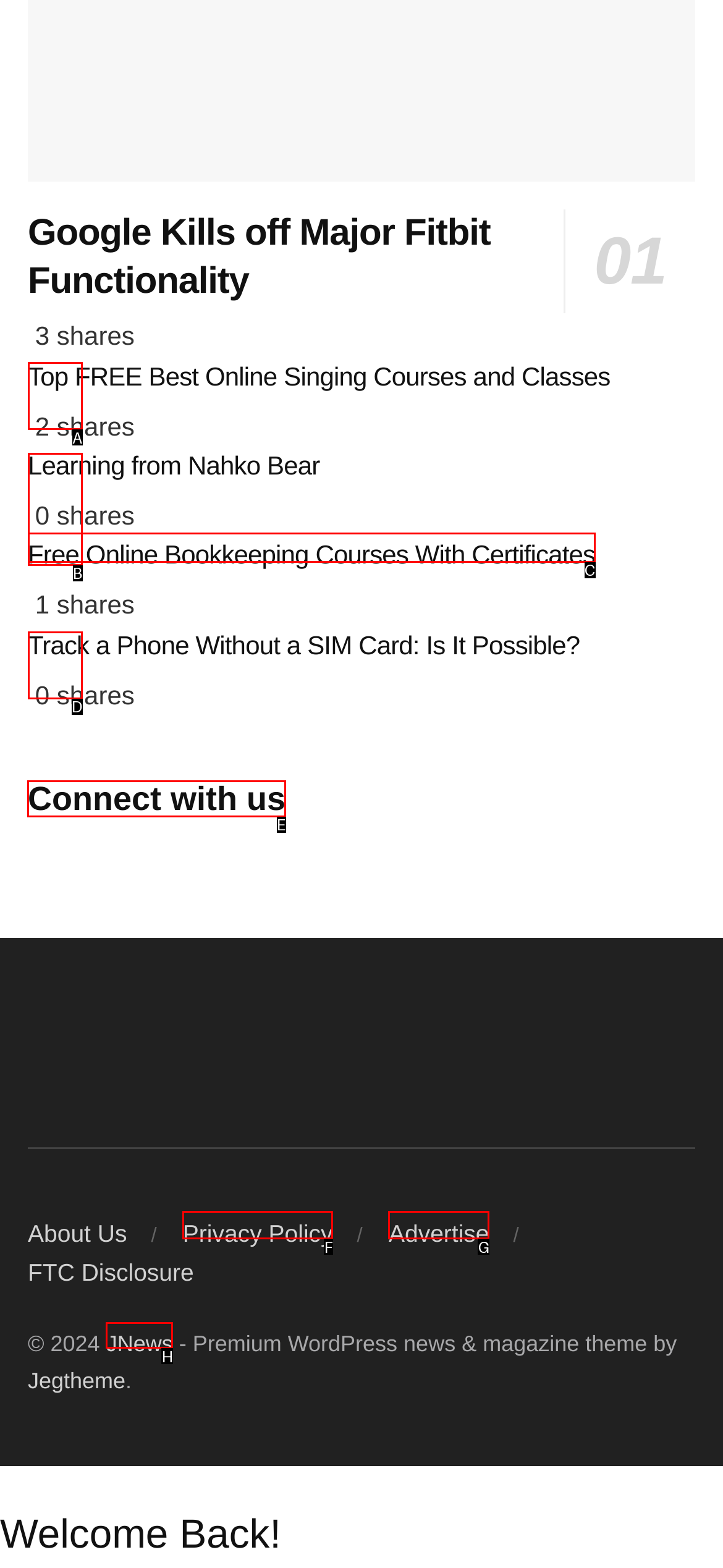Identify the correct HTML element to click to accomplish this task: Connect with us
Respond with the letter corresponding to the correct choice.

E